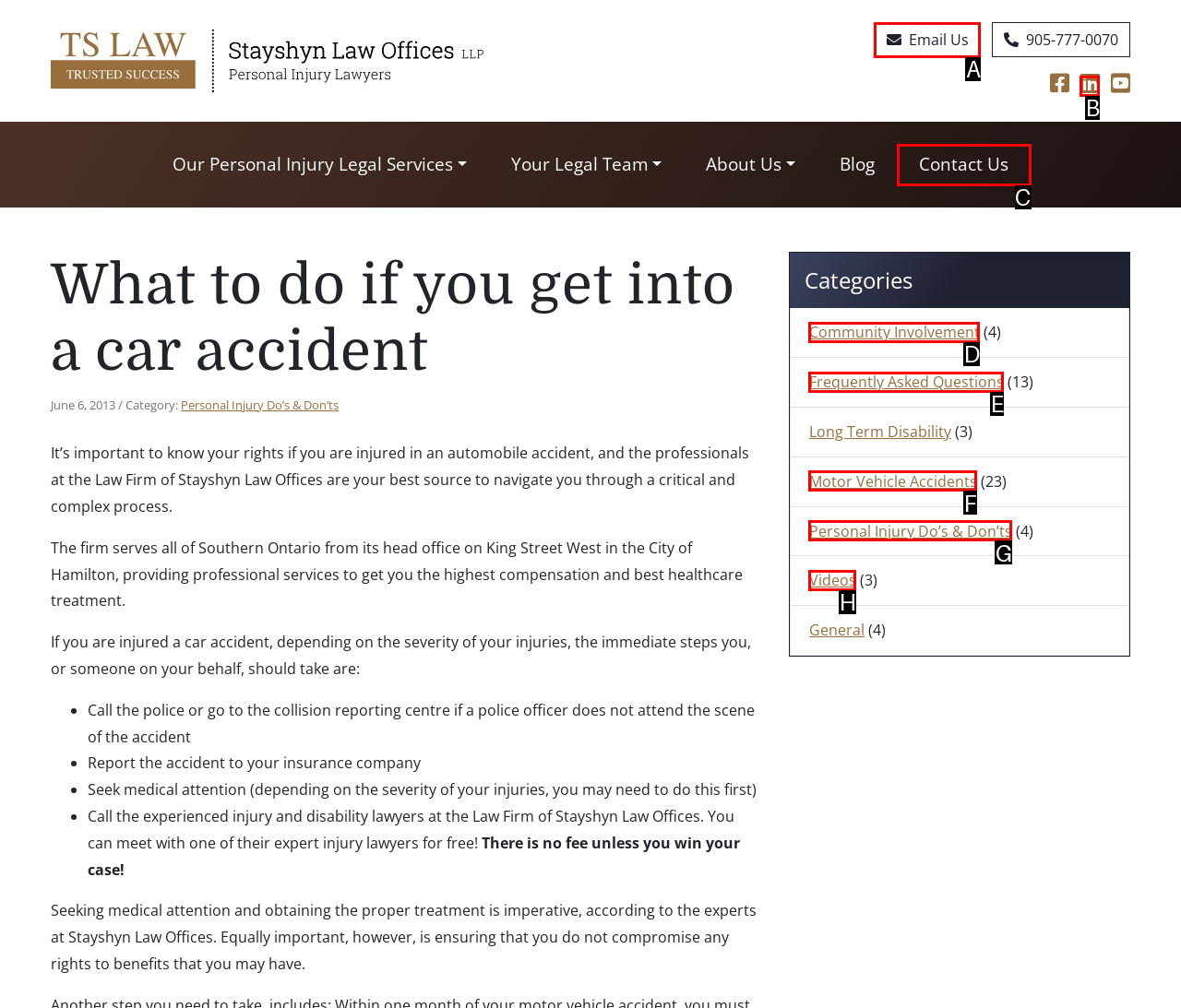Determine which option should be clicked to carry out this task: Contact the law firm through the 'Contact Us' link
State the letter of the correct choice from the provided options.

C